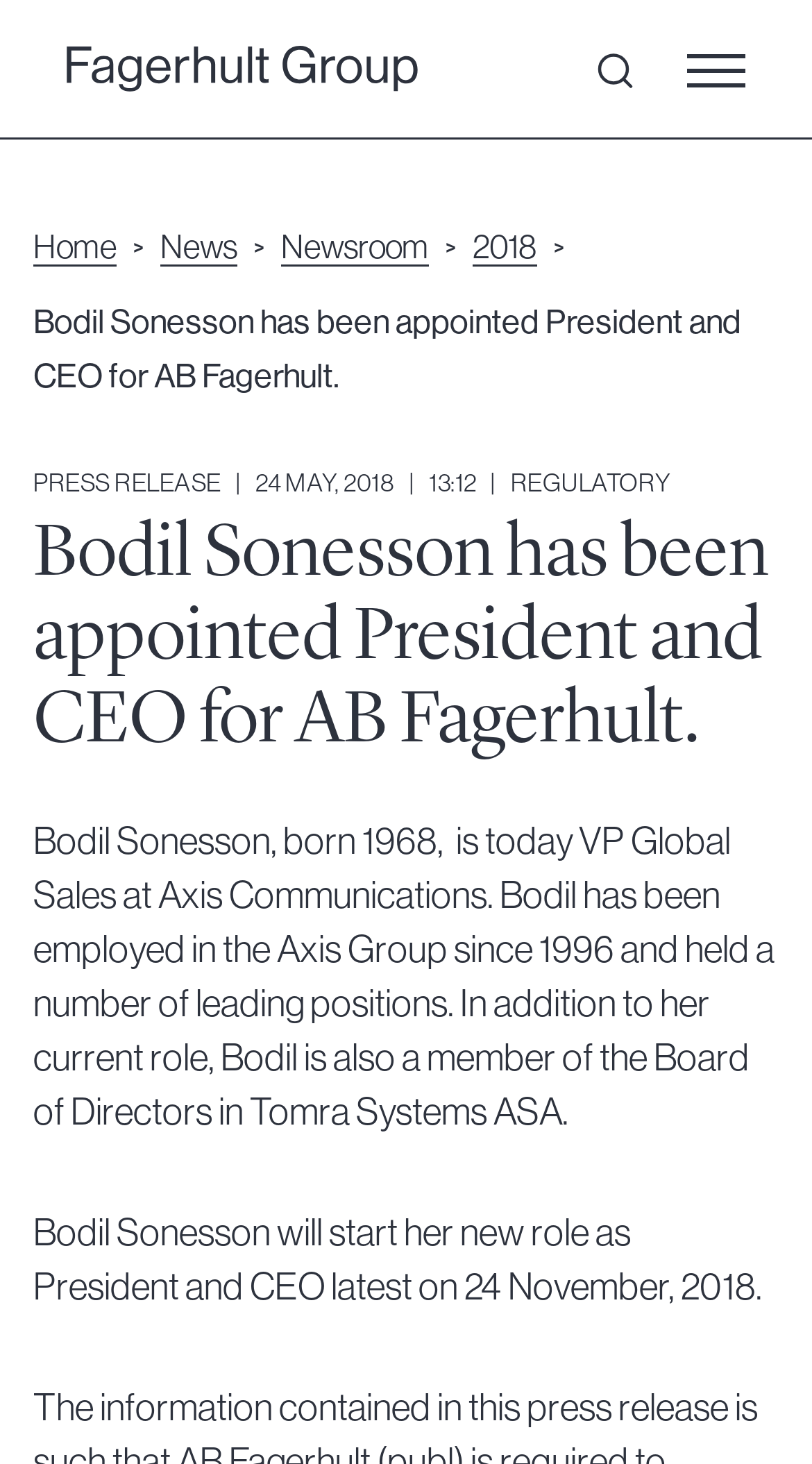Construct a thorough caption encompassing all aspects of the webpage.

The webpage is about Bodil Sonesson, who has been appointed as the President and CEO of AB Fagerhult. At the top of the page, there is a button on the right side, and a link with an accompanying image on the left side. Below these elements, there is a search bar with a placeholder text "Search here". 

On the top-left corner, there is a navigation menu with links to "Home", "News", "Newsroom", and "2018". Below the navigation menu, there is a heading that announces Bodil Sonesson's appointment as President and CEO of AB Fagerhult. 

The main content of the page is divided into three paragraphs. The first paragraph is a press release announcement with the date and time of the release. The second paragraph provides a brief biography of Bodil Sonesson, mentioning her current role as VP Global Sales at Axis Communications, her employment history, and her membership on the Board of Directors in Tomra Systems ASA. The third paragraph announces the start date of her new role as President and CEO of AB Fagerhult.